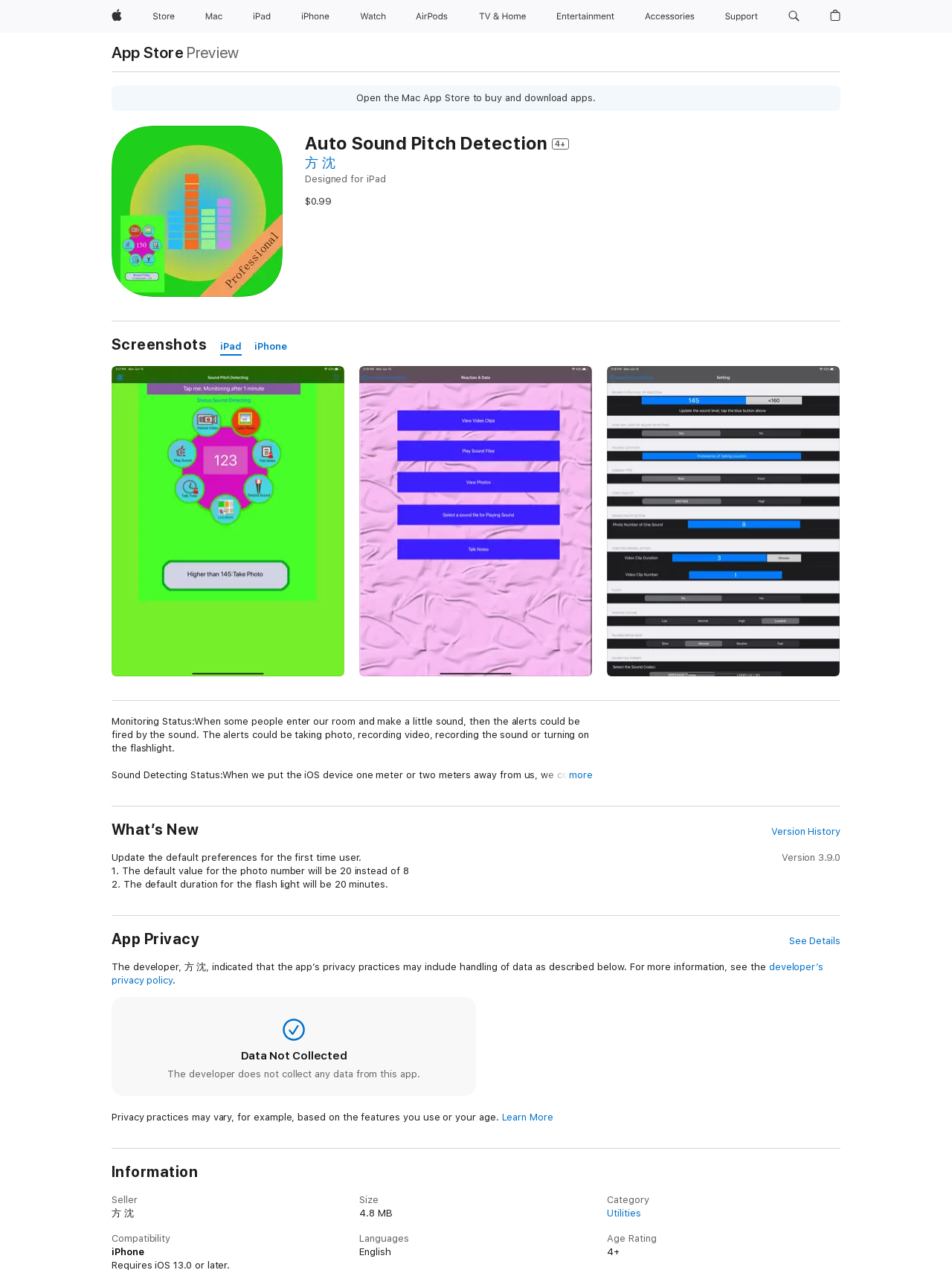What is the latest version of the app?
Look at the image and respond with a single word or a short phrase.

3.9.0